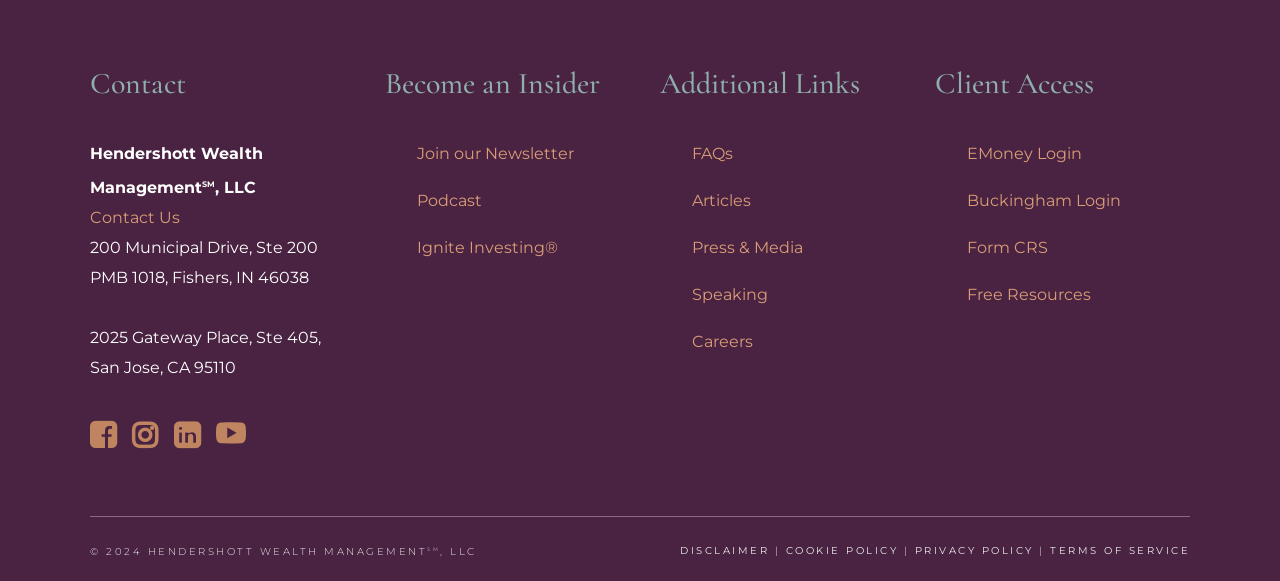What is the copyright year listed at the bottom of the page?
Please use the image to deliver a detailed and complete answer.

The copyright year is listed at the bottom of the webpage, along with the company name and other legal information. The year listed is 2024.